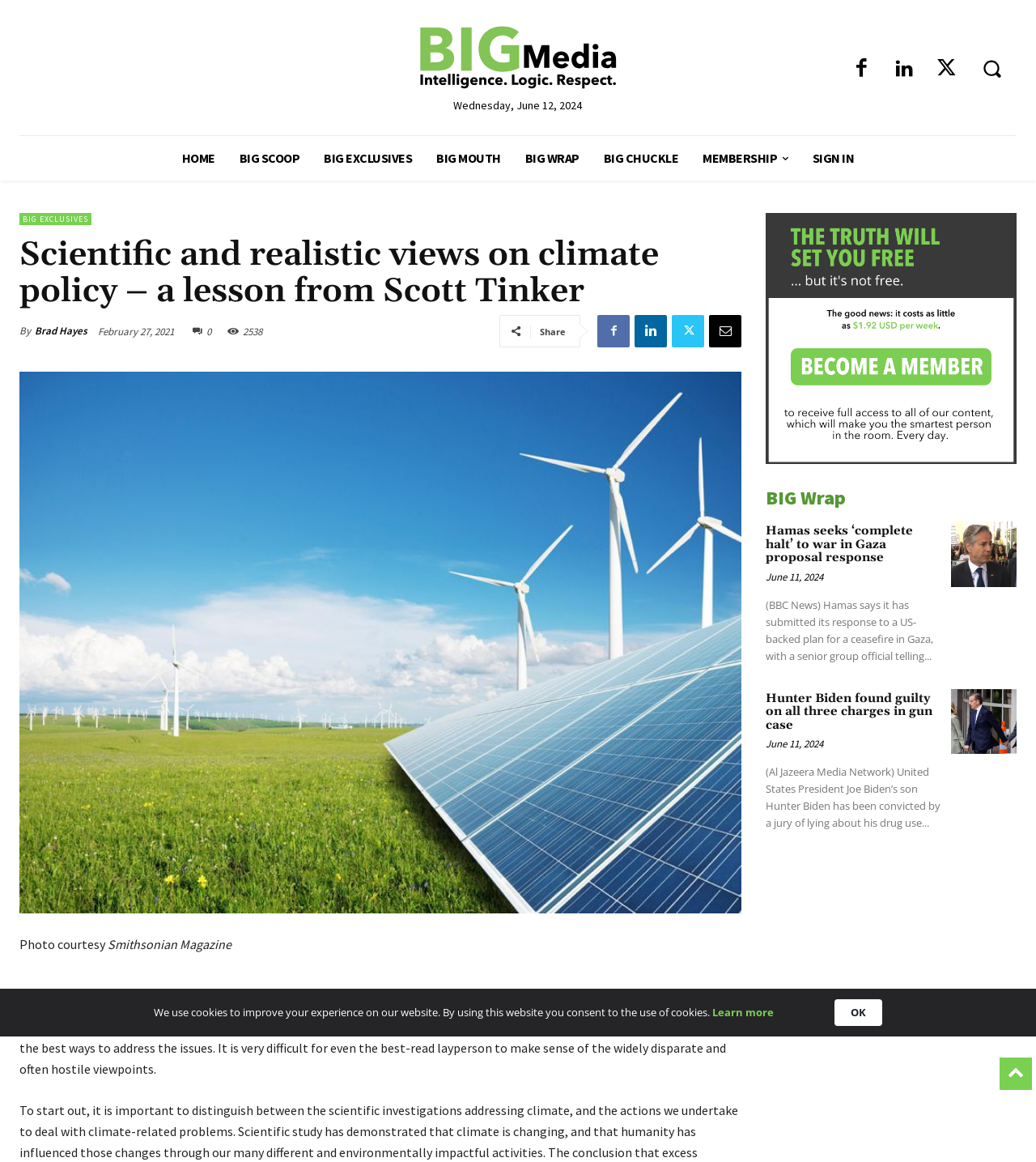Determine the bounding box coordinates of the clickable element to achieve the following action: 'Go to the home page'. Provide the coordinates as four float values between 0 and 1, formatted as [left, top, right, bottom].

[0.164, 0.117, 0.219, 0.156]